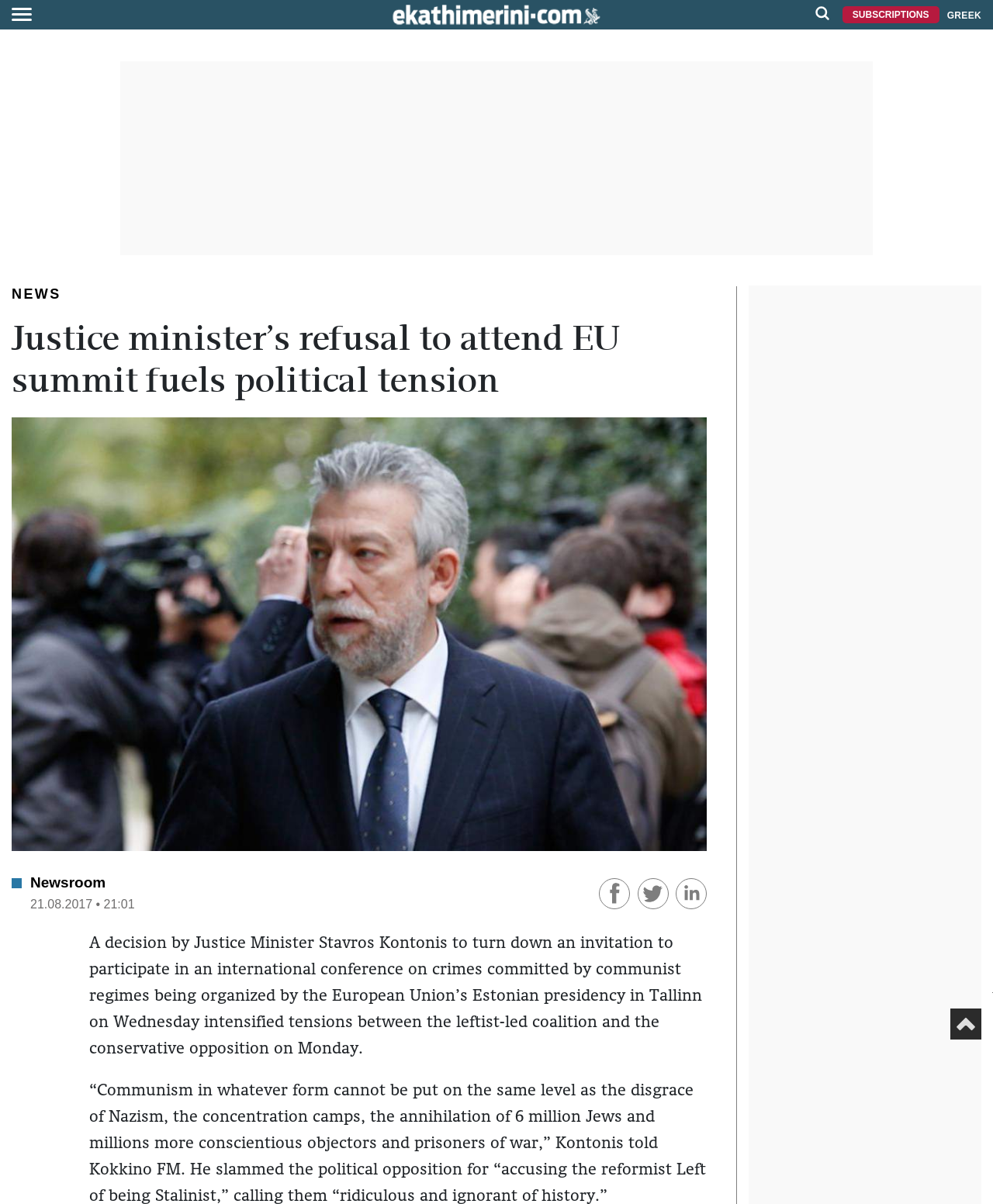Answer the question with a brief word or phrase:
What is the language of the webpage?

Greek